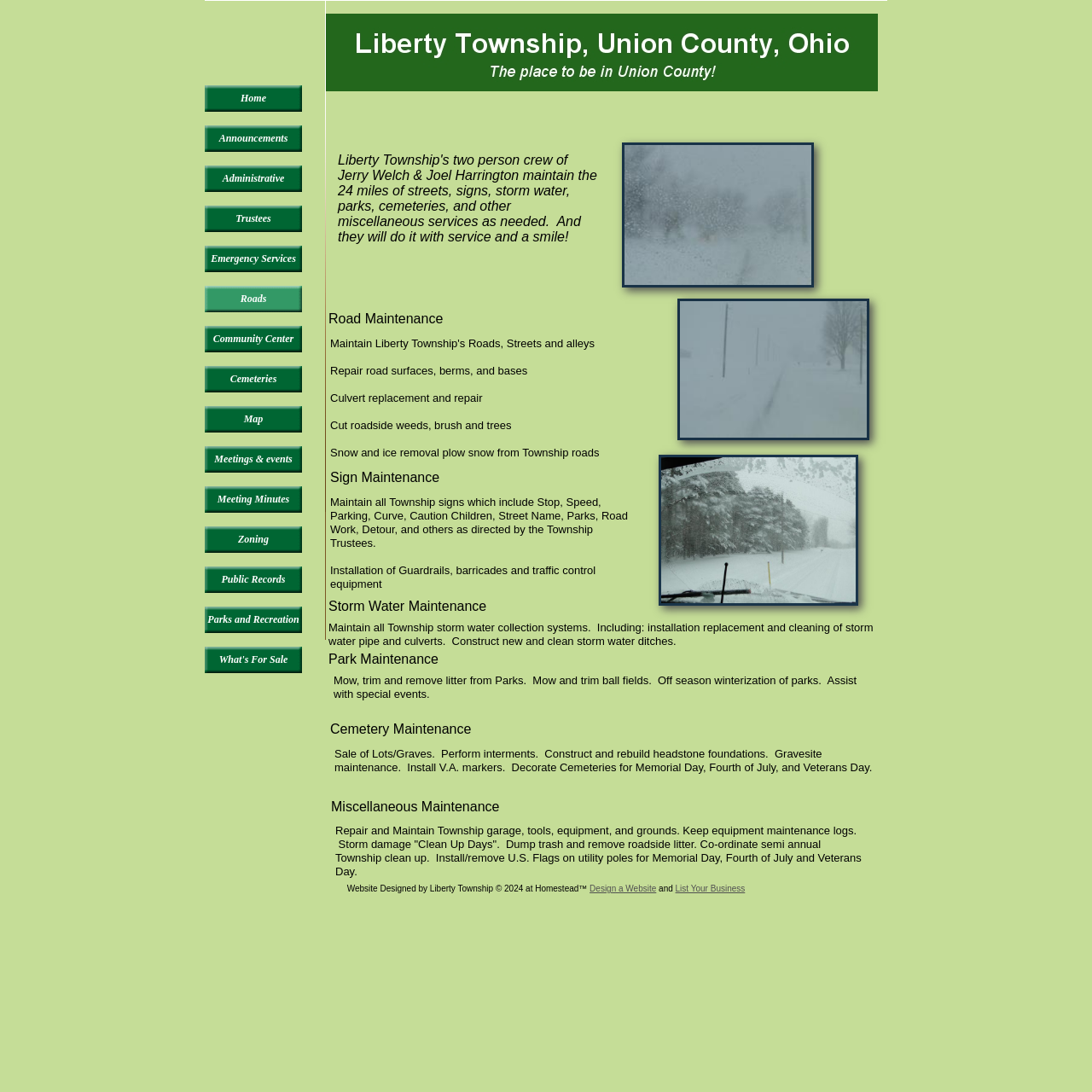Respond to the question below with a single word or phrase: What is the last link in the table?

What's For Sale